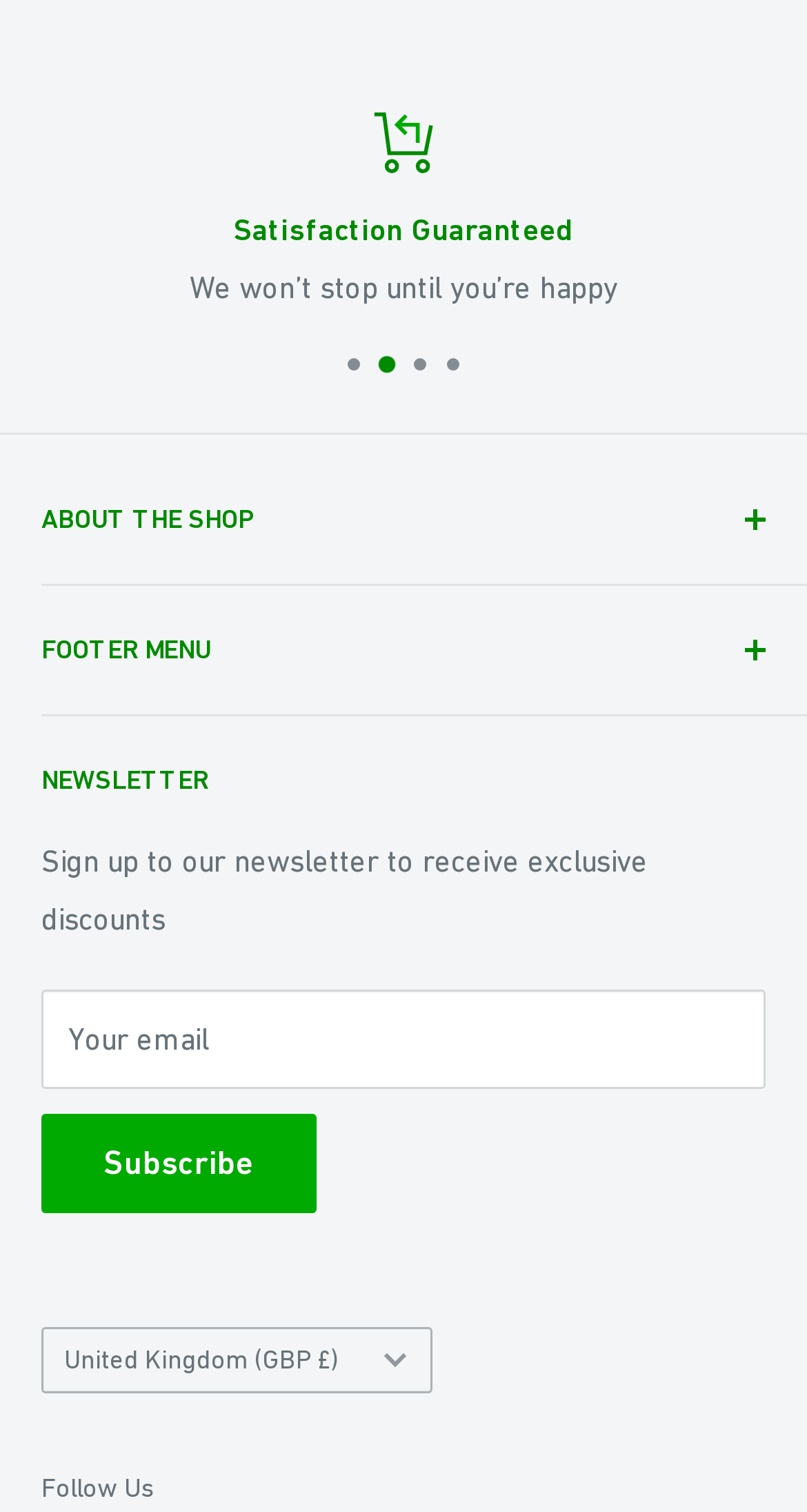Identify the bounding box coordinates for the element you need to click to achieve the following task: "Search for something". The coordinates must be four float values ranging from 0 to 1, formatted as [left, top, right, bottom].

[0.051, 0.461, 0.897, 0.504]